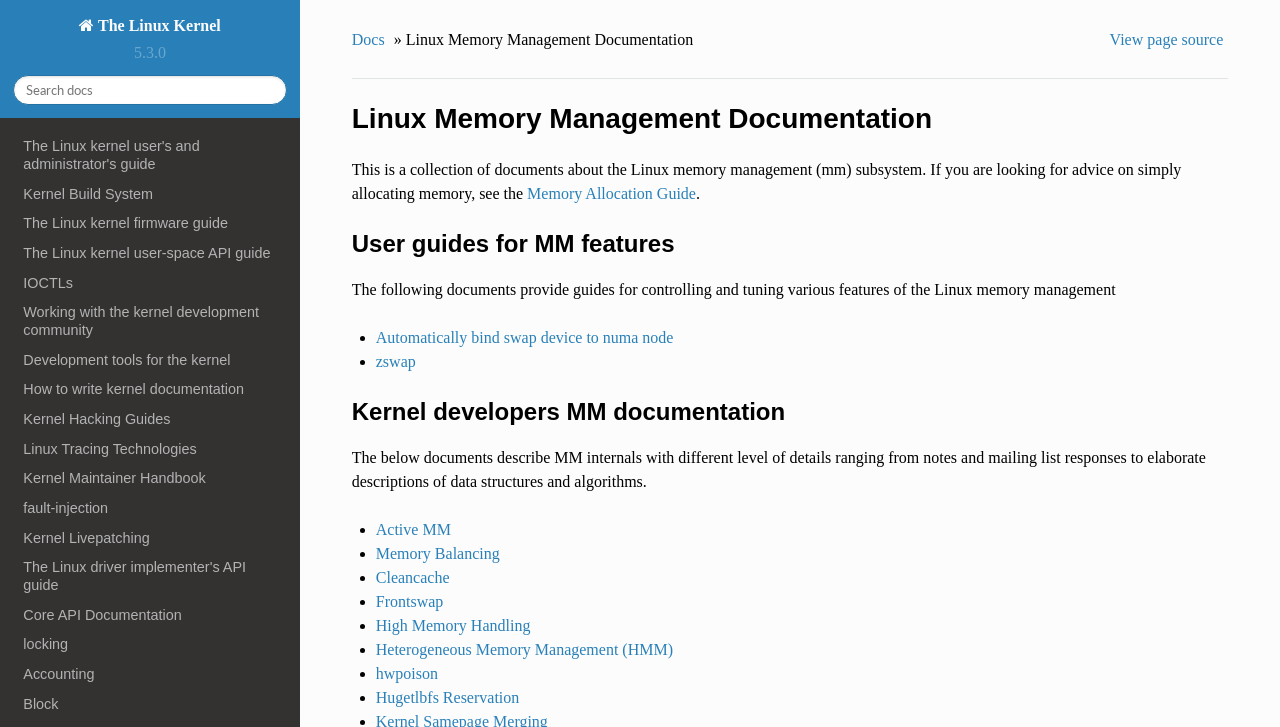Write a detailed summary of the webpage.

This webpage is dedicated to Linux Memory Management Documentation. At the top, there is a link to "The Linux Kernel" and a version number "5.3.0" displayed. Below that, a search bar is located, accompanied by a list of links to various documentation guides, including "The Linux kernel user's and administrator's guide", "Kernel Build System", and "IOCTLs", among others.

On the left side, a navigation menu is present, featuring links to "Docs" and "View page source". A horizontal separator line divides the navigation menu from the main content.

The main content is divided into three sections. The first section provides an introduction to Linux Memory Management Documentation, explaining that it is a collection of documents about the Linux memory management subsystem. A link to the "Memory Allocation Guide" is provided for users seeking advice on allocating memory.

The second section, titled "User guides for MM features", lists various guides for controlling and tuning different features of the Linux memory management. These guides include "Automatically bind swap device to numa node" and "zswap".

The third section, titled "Kernel developers MM documentation", provides documentation for kernel developers, describing MM internals in detail. This section includes a list of links to various documentation pages, such as "Active MM", "Memory Balancing", and "Heterogeneous Memory Management (HMM)".